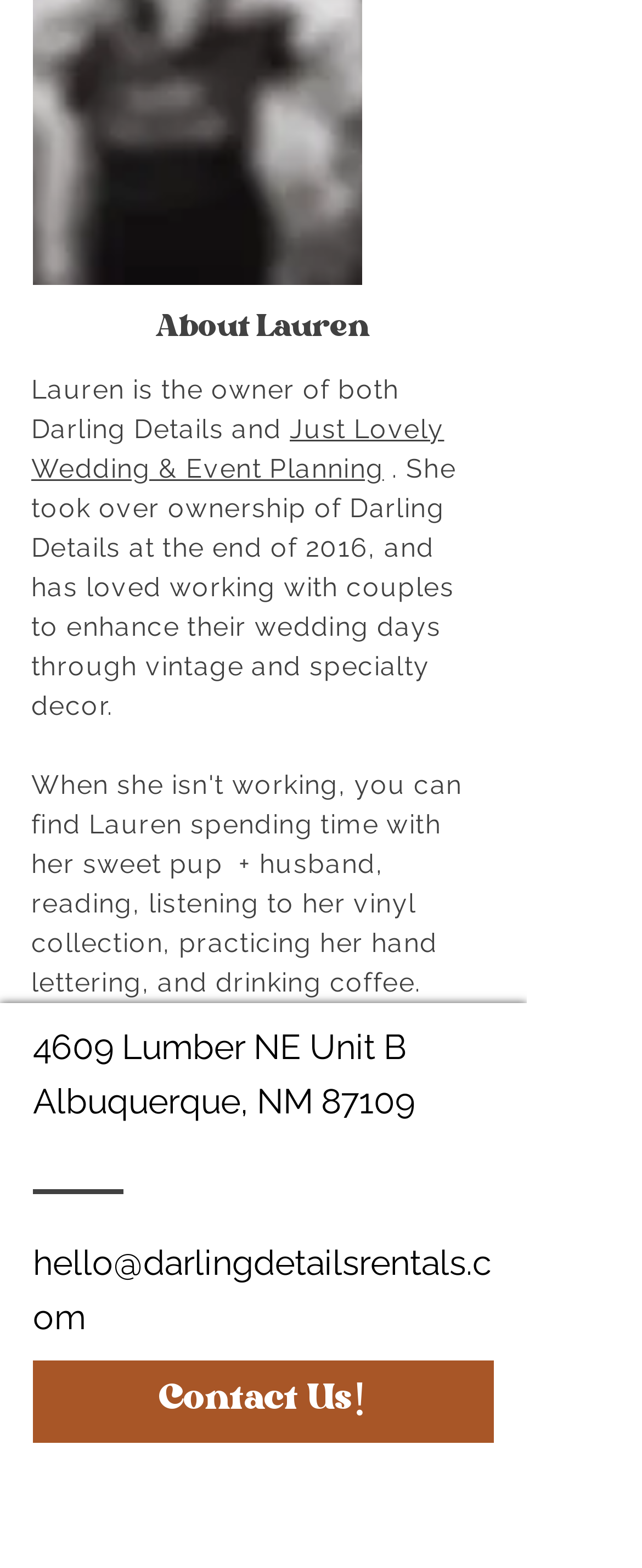Please determine the bounding box coordinates for the element with the description: "Contact Us!".

[0.051, 0.868, 0.769, 0.92]